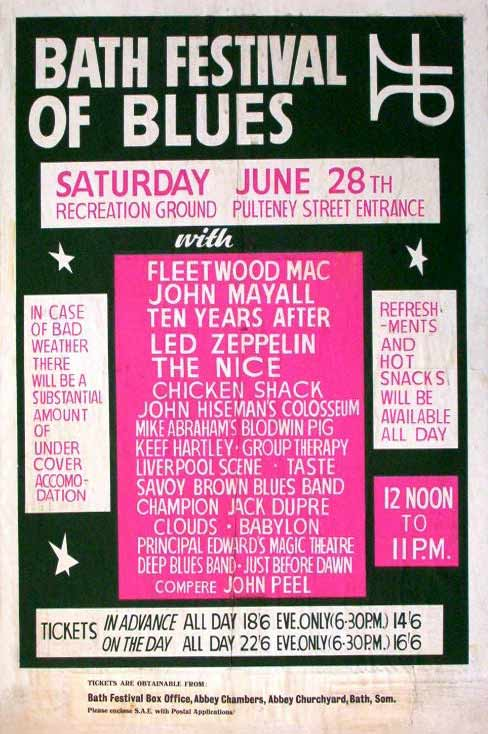Examine the image and give a thorough answer to the following question:
What type of information is provided for attendees?

The caption states that the flyer emphasizes the festival's vibrant atmosphere with details about refreshments and accommodations provided for attendees, and also notes important logistics such as ticket prices, indicating that the flyer provides information on logistics and accommodations for attendees.